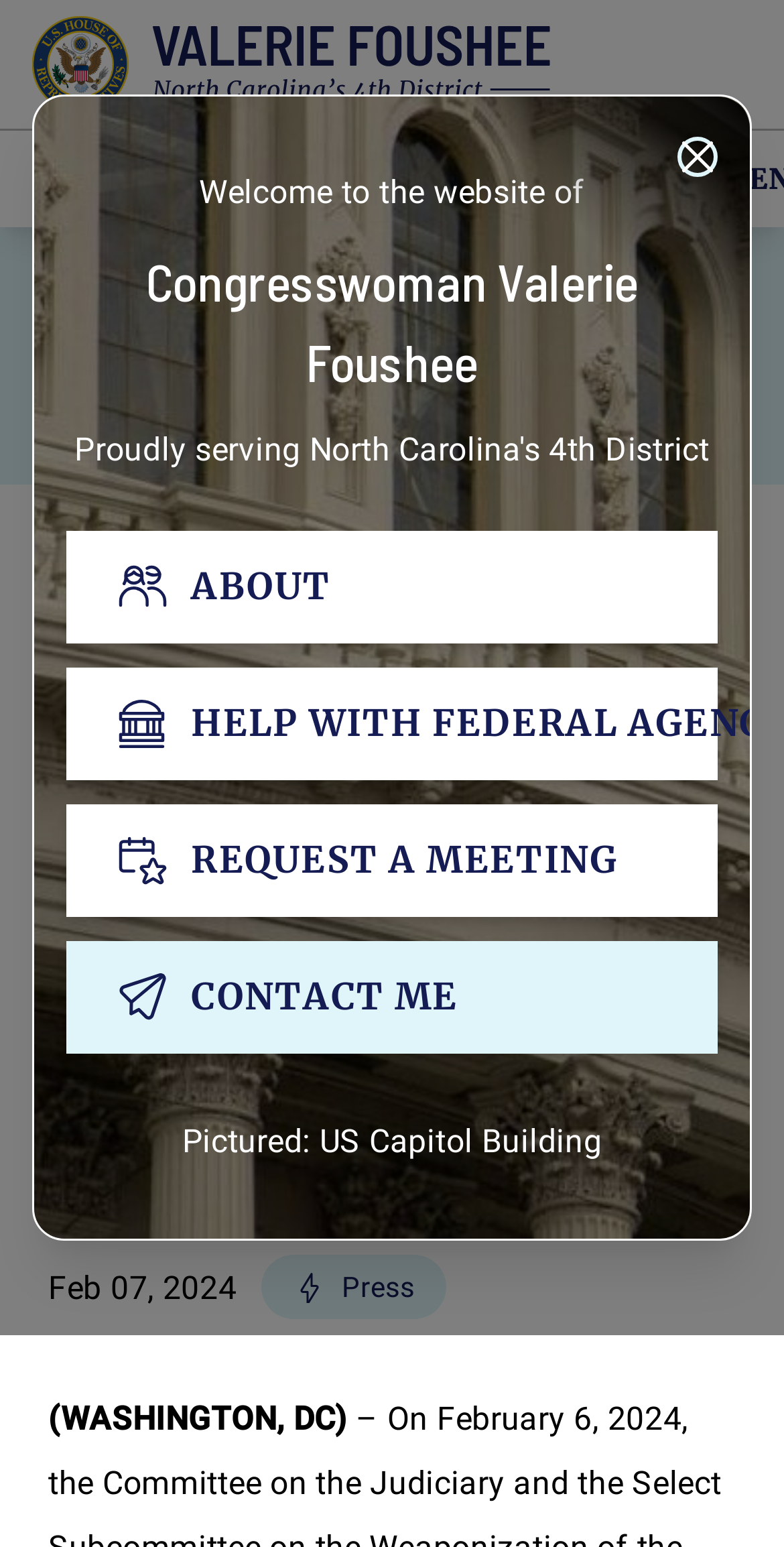Find the bounding box coordinates for the HTML element specified by: "HELP WITH FEDERAL AGENCY".

[0.085, 0.432, 0.915, 0.504]